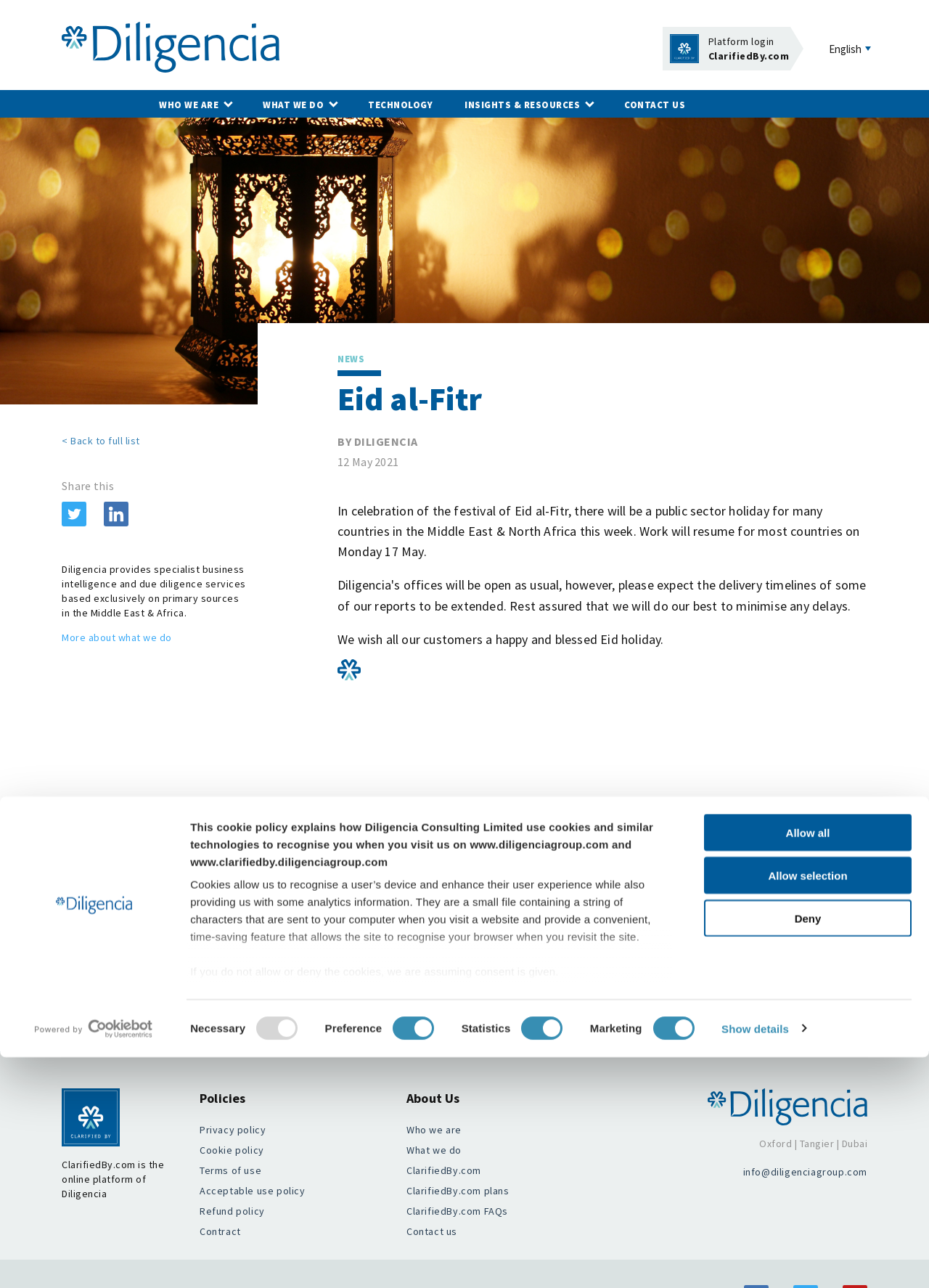Explain the webpage's design and content in an elaborate manner.

This webpage is a cookie policy page from Diligencia Consulting Limited. At the top, there is a dialog box with a logo and a link to open in a new window. Below the dialog box, there is a tab panel with a heading that explains how the company uses cookies and similar technologies to recognize users when they visit their websites. The tab panel also contains a consent selection section with four checkboxes for necessary, preference, statistics, and marketing cookies, each with a corresponding static text label.

To the right of the tab panel, there are three buttons: "Deny", "Allow selection", and "Allow all". Below these buttons, there is a link to show details.

At the top left of the page, there is a link to "Diligencia" with a corresponding image, and next to it, there is a link to "cblogo-text Platform login ClarifiedBy.com" with an image. Above these links, there is a static text "English".

Below the top section, there is a main navigation menu with links to "WHO WE ARE", "WHAT WE DO", "TECHNOLOGY", "INSIGHTS & RESOURCES", and "CONTACT US". 

The main content of the page is divided into two sections. The left section has a heading "Eid al-Fitr" and a static text wishing customers a happy and blessed Eid holiday. Below this, there is a heading "BY DILIGENCIA" and a static text describing the public sector holiday in the Middle East and North Africa. 

The right section has a heading "Interested in our business solutions?" and a static text describing the company's services. Below this, there is a link to "CONTACT US NOW" and an image of "Cblogo". There is also a static text describing ClarifiedBy.com as the online platform of Diligencia.

At the bottom of the page, there are two navigation menus, one with links to policies such as privacy policy, cookie policy, and terms of use, and the other with links to about us, what we do, and contact us. There is also an image of "Diligencia" and a static text with the company's locations. Finally, there is a link to the company's email address.